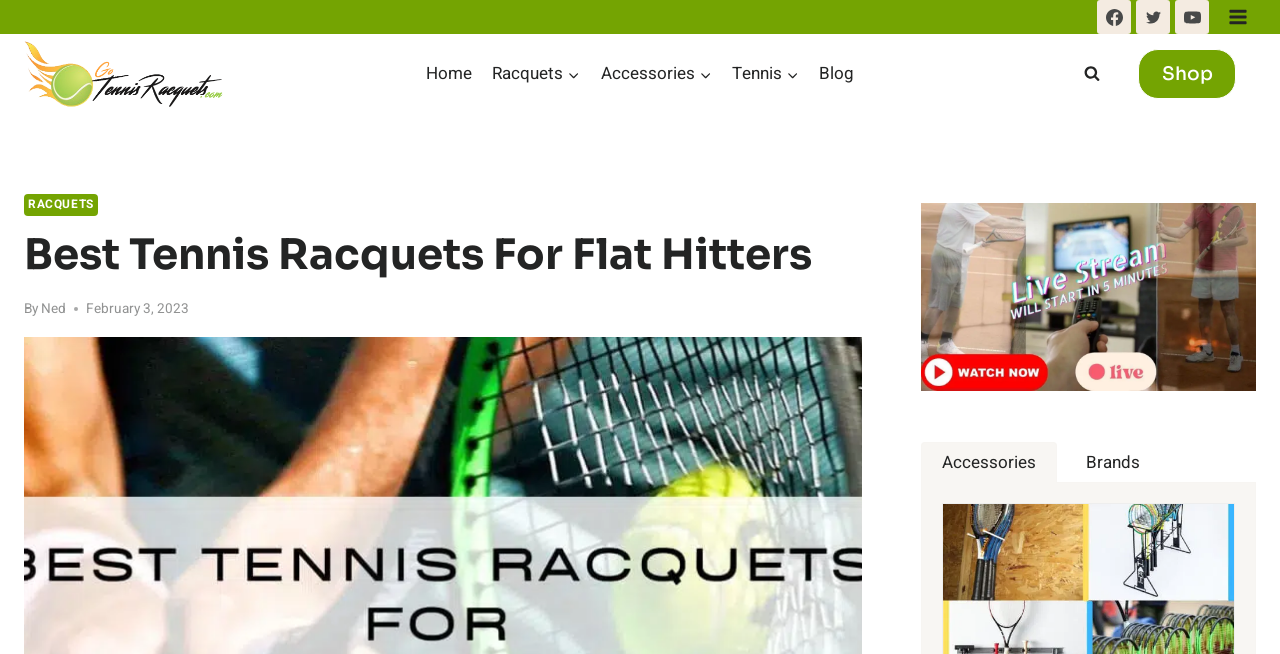Determine the bounding box coordinates of the region to click in order to accomplish the following instruction: "Toggle the menu". Provide the coordinates as four float numbers between 0 and 1, specifically [left, top, right, bottom].

[0.953, 0.002, 0.981, 0.05]